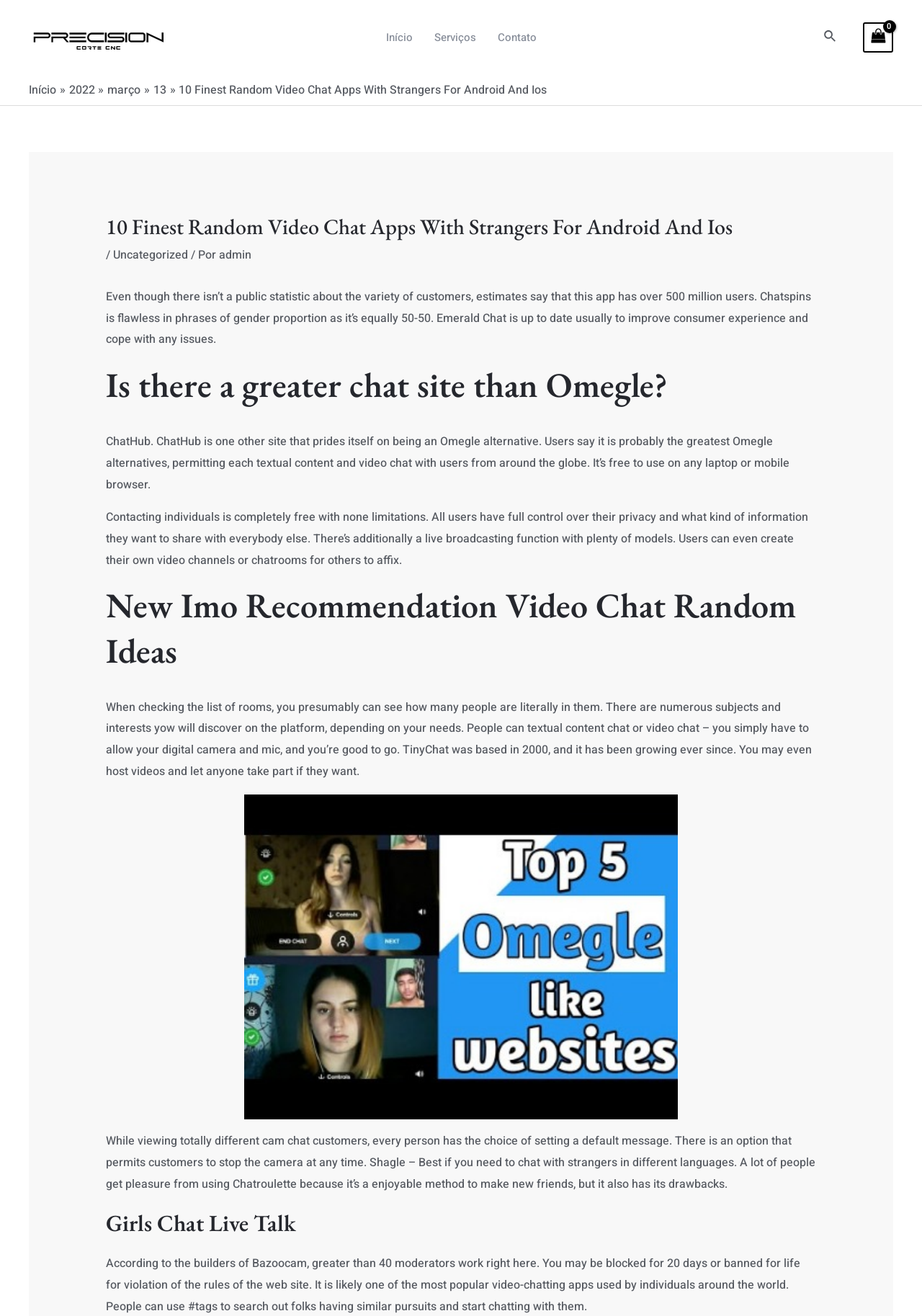Specify the bounding box coordinates of the area to click in order to execute this command: 'Click on the 'Início' link in the navigation bar'. The coordinates should consist of four float numbers ranging from 0 to 1, and should be formatted as [left, top, right, bottom].

[0.407, 0.0, 0.459, 0.057]